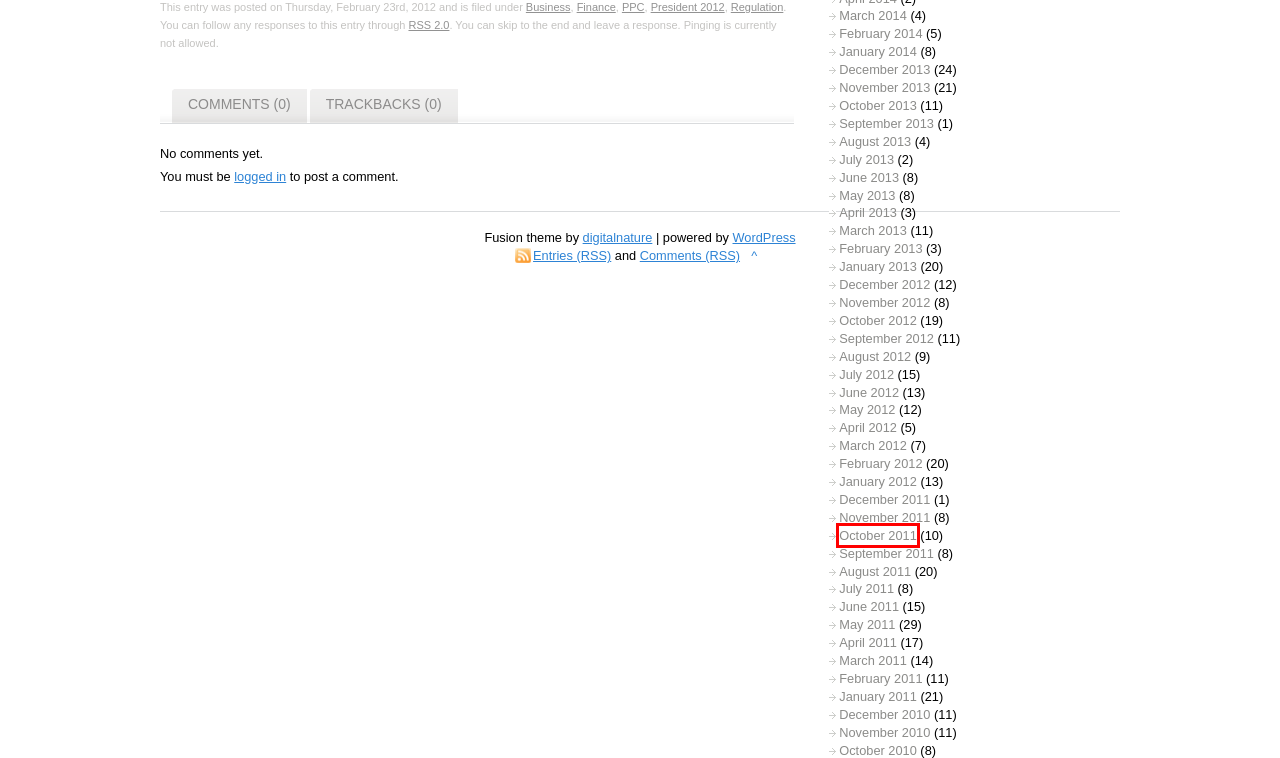Given a webpage screenshot featuring a red rectangle around a UI element, please determine the best description for the new webpage that appears after the element within the bounding box is clicked. The options are:
A. July « 2011 « View From a Height
B. November « 2013 « View From a Height
C. March « 2011 « View From a Height
D. April « 2013 « View From a Height
E. February « 2012 « View From a Height
F. September « 2012 « View From a Height
G. October « 2011 « View From a Height
H. Comments for View From a Height

G